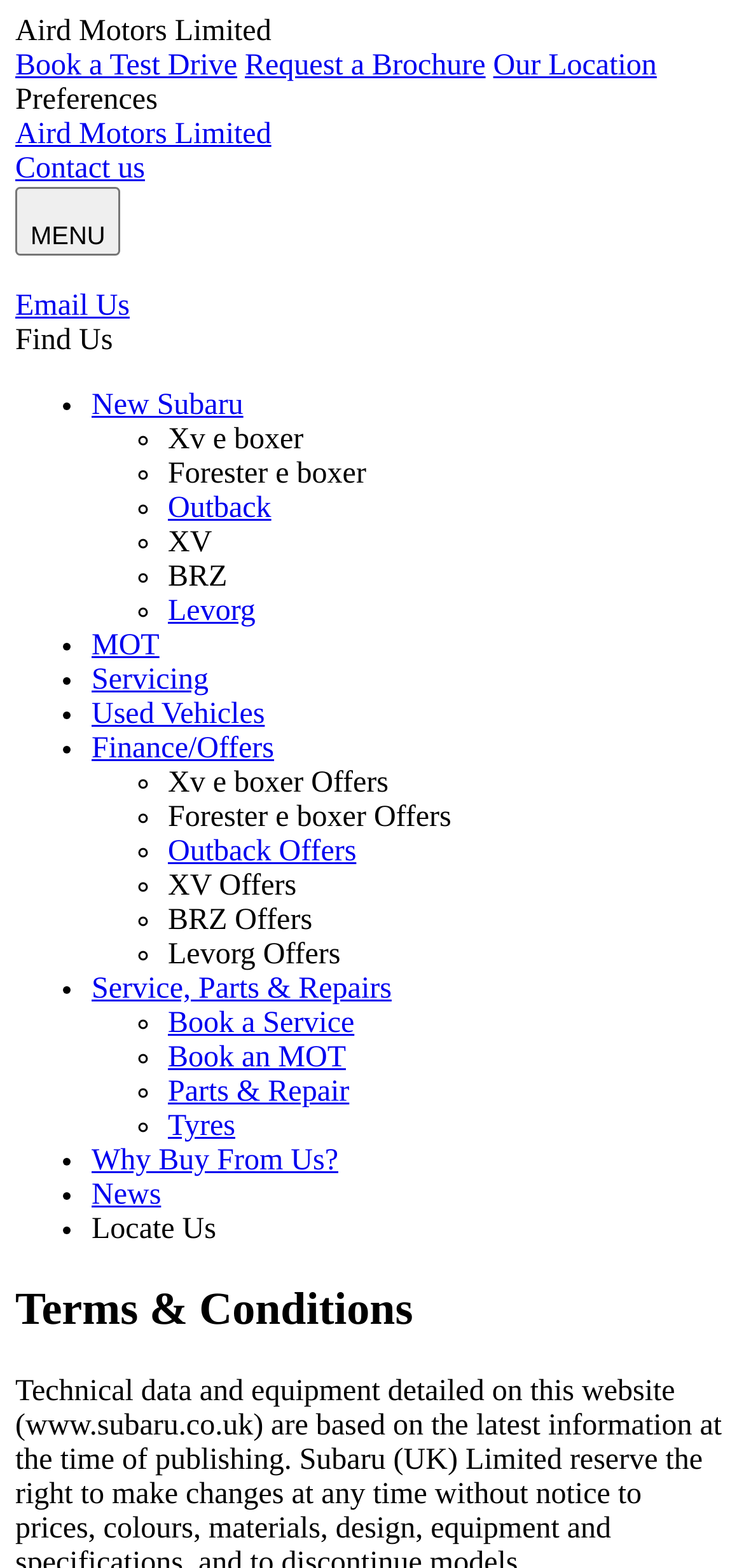Find the bounding box of the UI element described as follows: "MOT".

[0.123, 0.401, 0.214, 0.422]